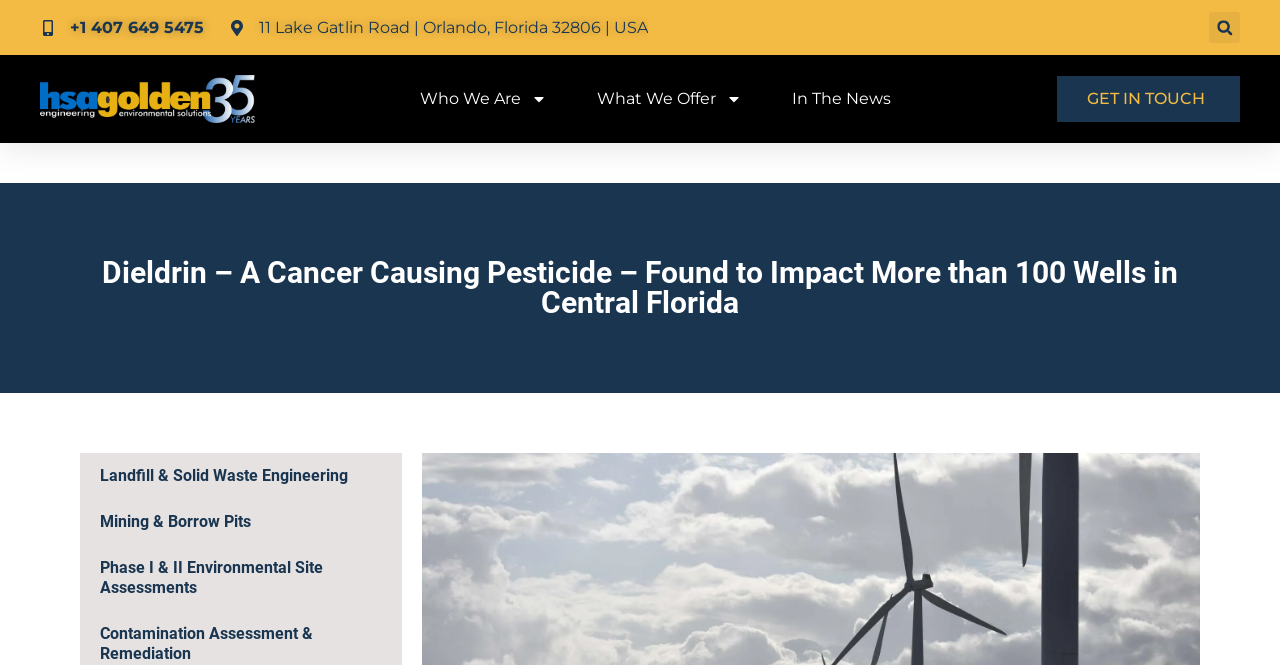Please locate the bounding box coordinates of the region I need to click to follow this instruction: "get in touch".

[0.826, 0.114, 0.969, 0.183]